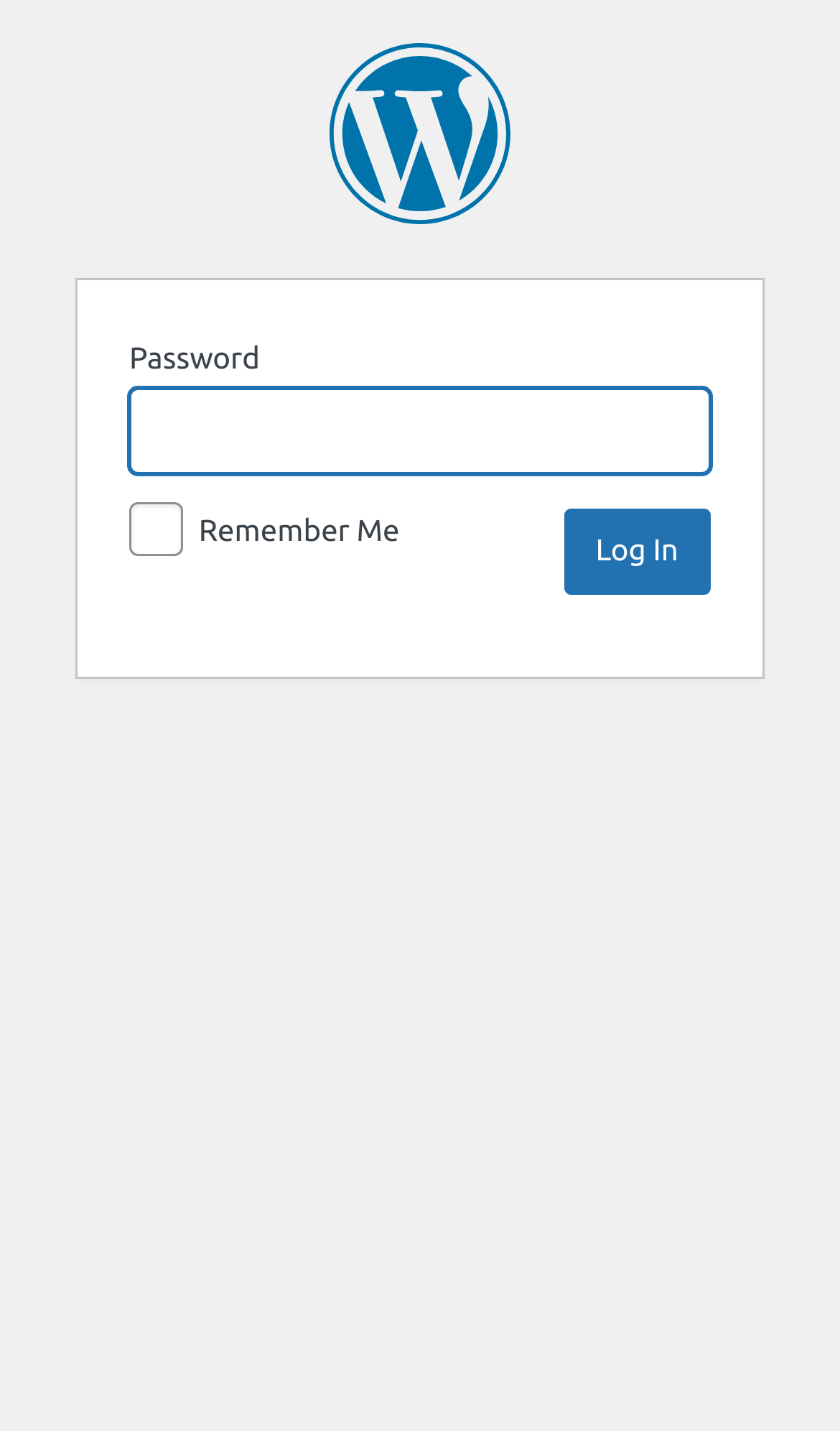Identify the headline of the webpage and generate its text content.

Center for Retirement Research